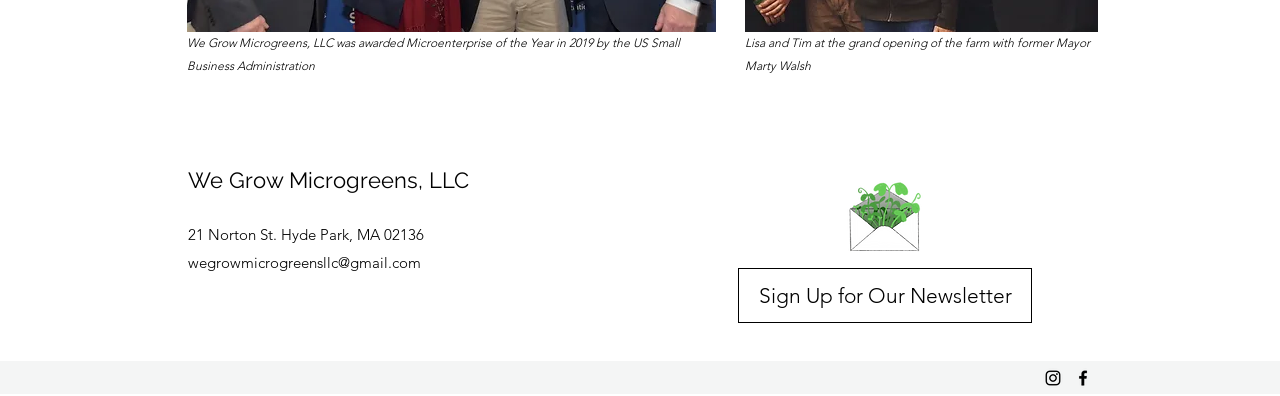What is the location of We Grow Microgreens, LLC?
Please answer the question as detailed as possible.

The answer can be found in the StaticText element with the text '21 Norton St. Hyde Park, MA 02136'. This text is located near the top of the webpage, indicating that it is the address of the company.